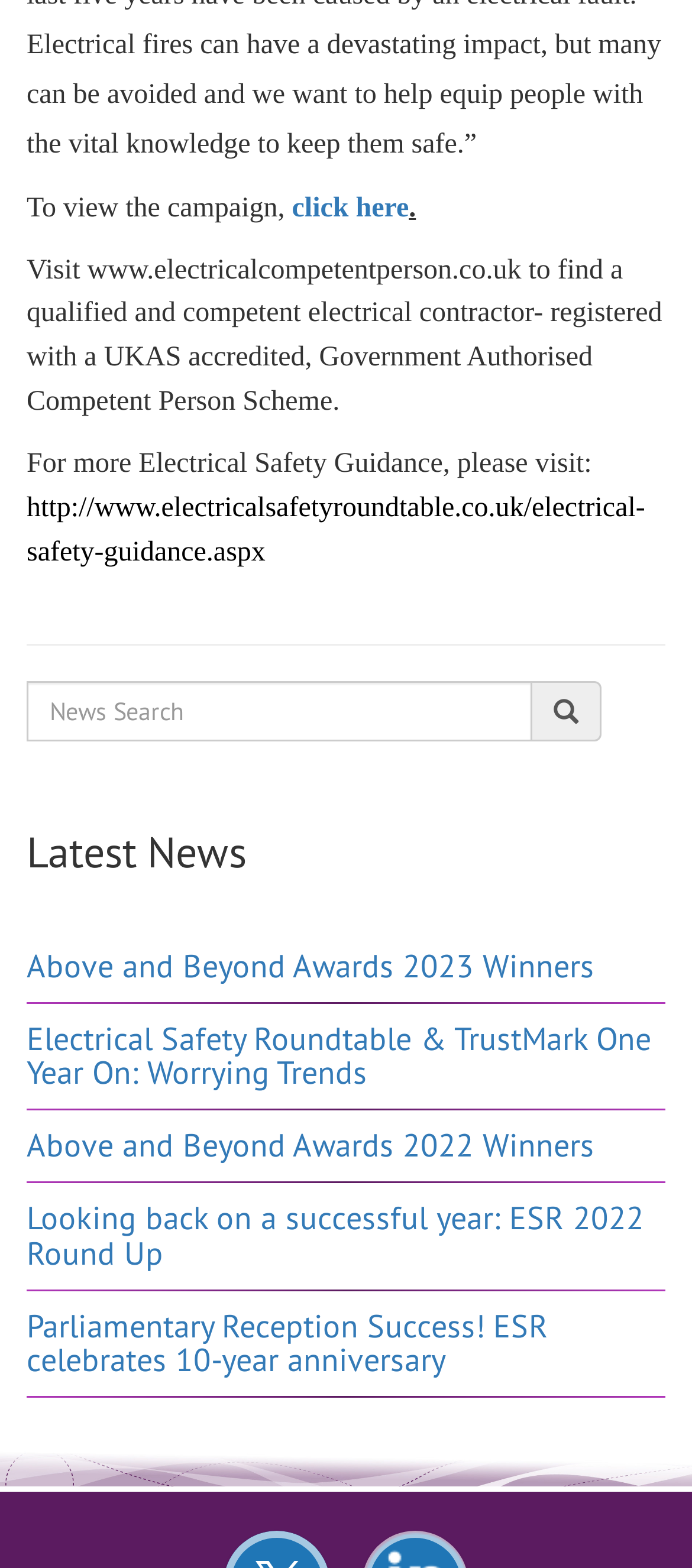Based on the visual content of the image, answer the question thoroughly: What is the theme of the image at the bottom of the webpage?

The image at the bottom of the webpage is likely a footer image, which is a common design element used to add visual appeal and branding to a webpage.